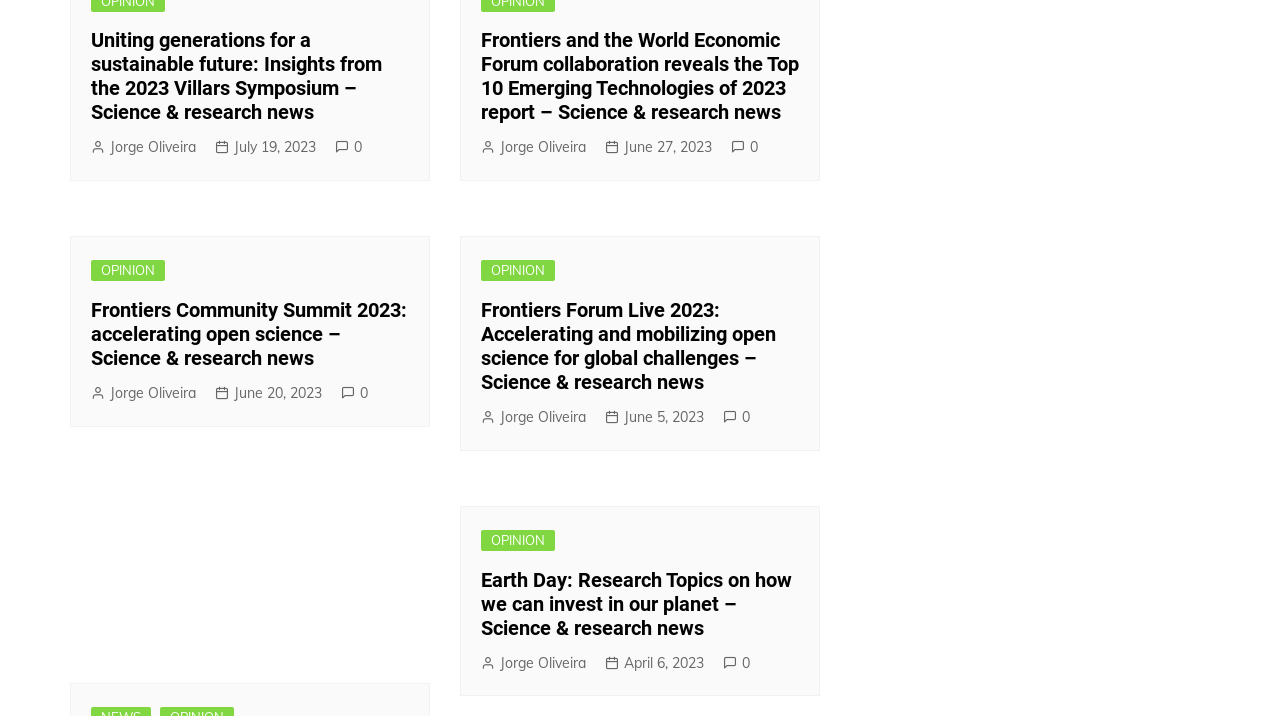Locate the bounding box coordinates of the element's region that should be clicked to carry out the following instruction: "Explore the research topics on Earth Day". The coordinates need to be four float numbers between 0 and 1, i.e., [left, top, right, bottom].

[0.376, 0.793, 0.619, 0.893]